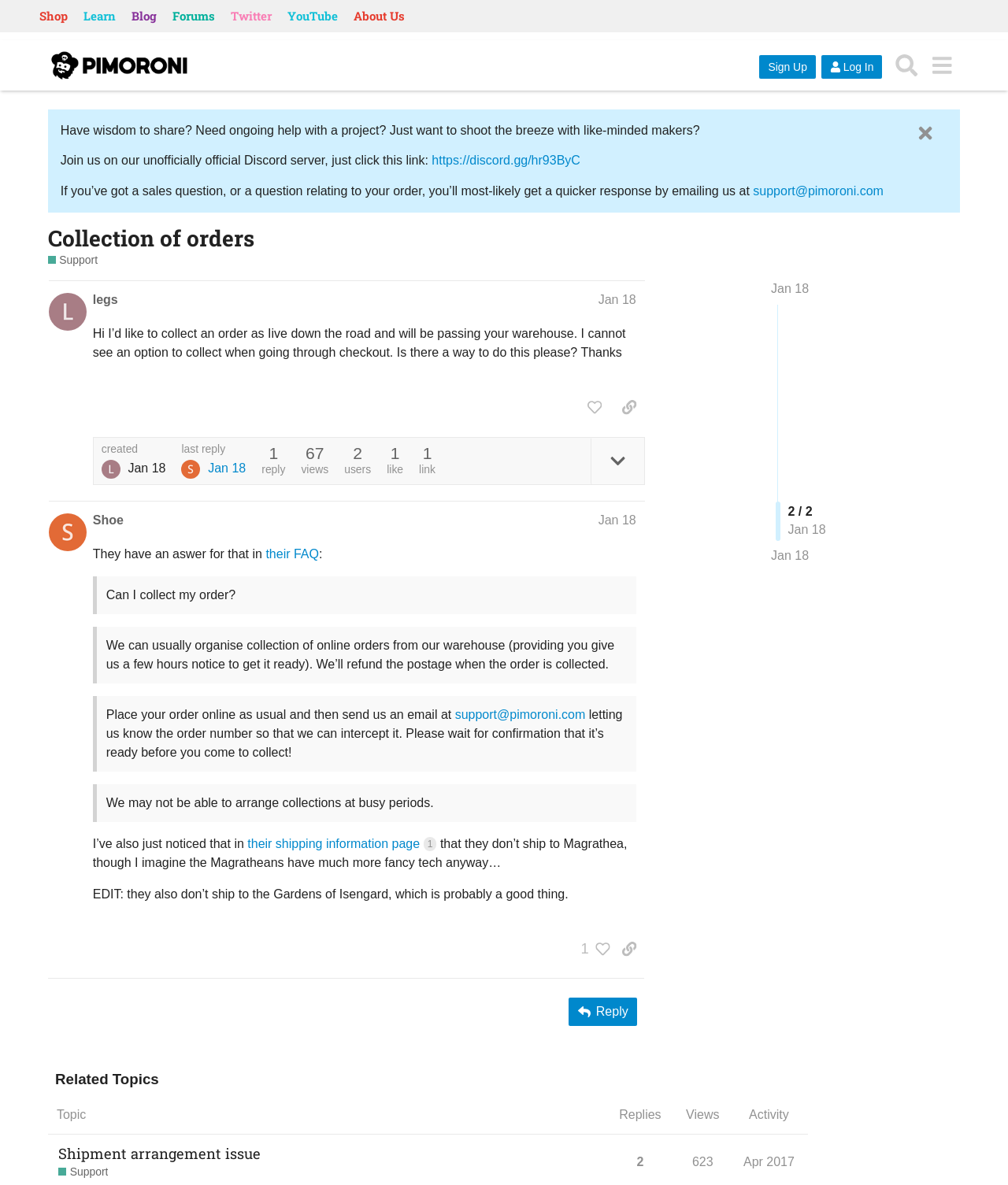How many posts are there in the support forum?
Please give a detailed and elaborate answer to the question.

There are two posts in the support forum, which can be identified by the regions 'post #1 by @legs' and 'post #2 by @Shoe' with bounding box coordinates of [0.048, 0.237, 0.752, 0.422] and [0.048, 0.422, 0.752, 0.825] respectively.